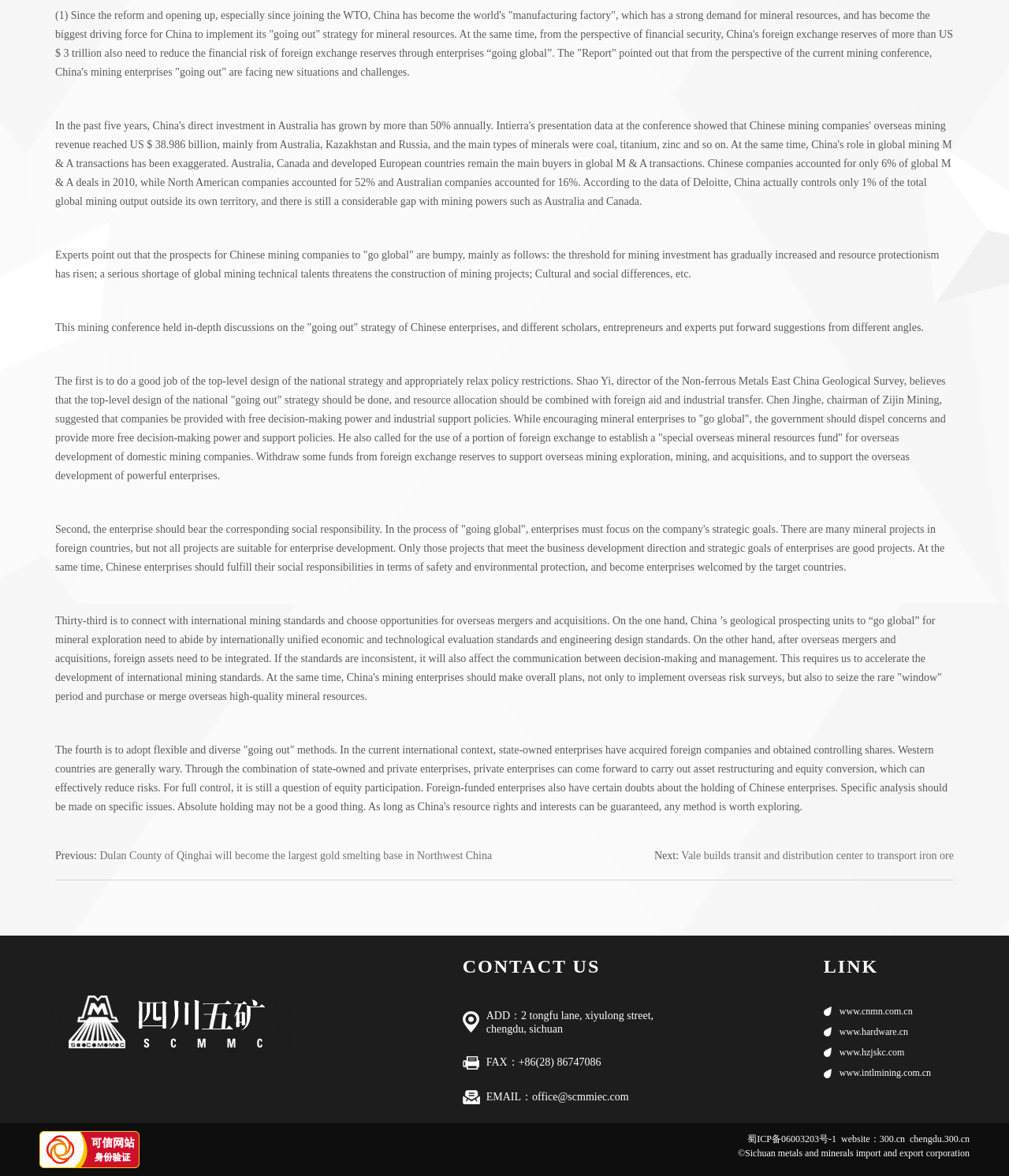Please provide a brief answer to the following inquiry using a single word or phrase:
What is the topic of the article?

China's mining companies going global